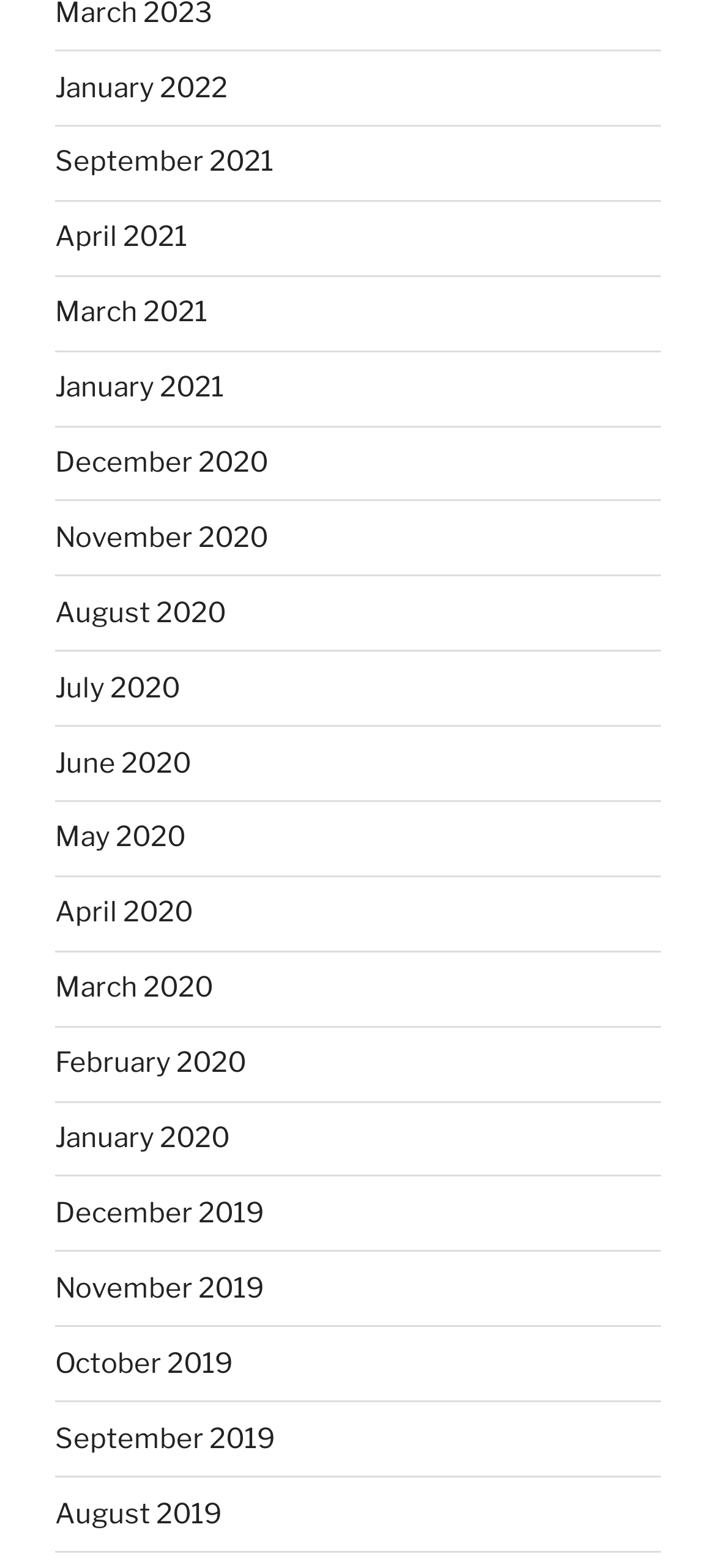Give a concise answer of one word or phrase to the question: 
What is the latest month available on this webpage?

January 2022